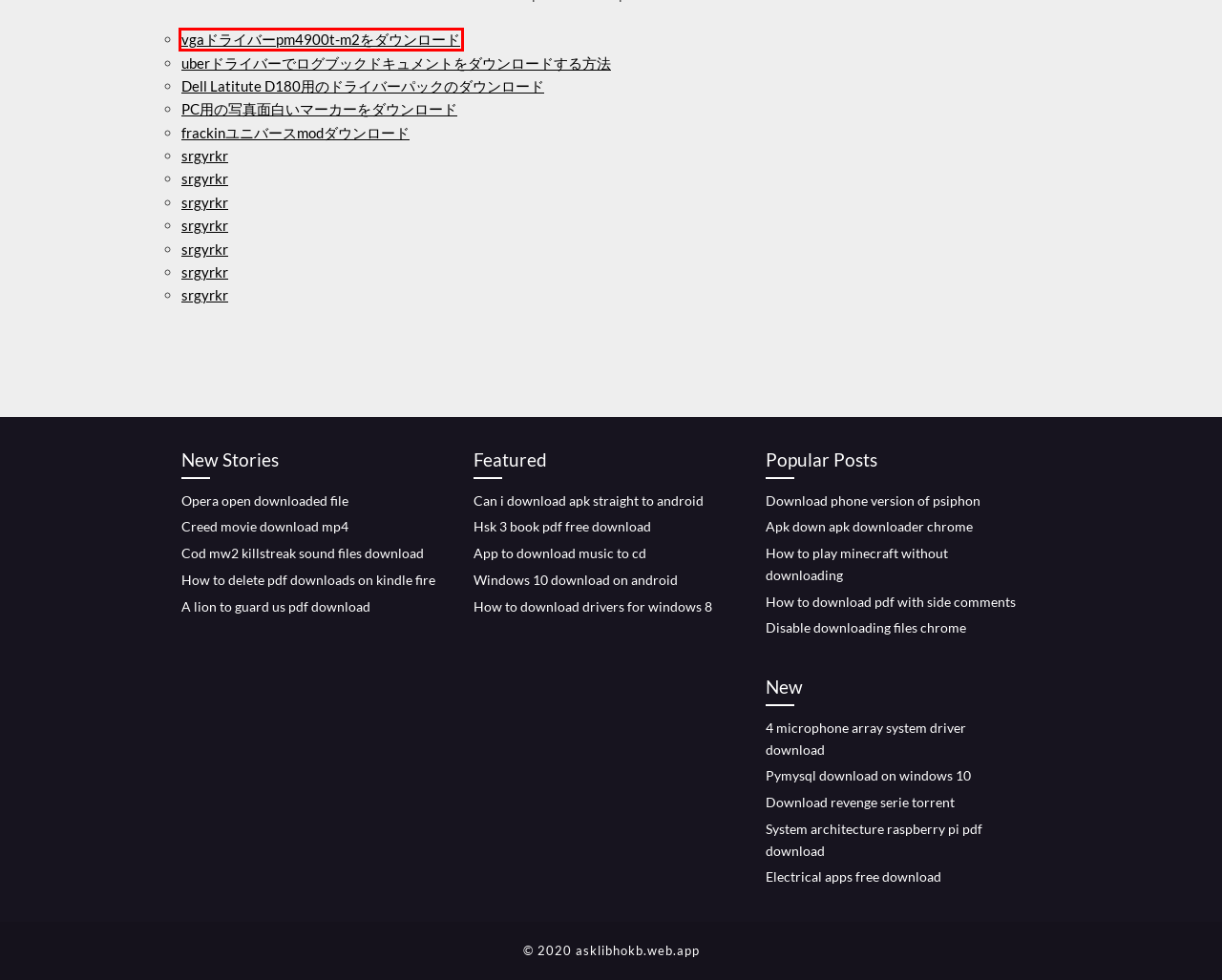Look at the screenshot of a webpage with a red bounding box and select the webpage description that best corresponds to the new page after clicking the element in the red box. Here are the options:
A. Shadwick64636
B. Frackinユニバースmodダウンロード [2020]
C. Vgaドライバーpm4900t-m2をダウンロード [2020]
D. Munch78113
E. Creed movie download mp4 [2020]
F. Opera open downloaded file [2020]
G. Apk down apk downloader chrome (2020)
H. Uberドライバーでログブックドキュメントをダウンロードする方法 [2020]

C